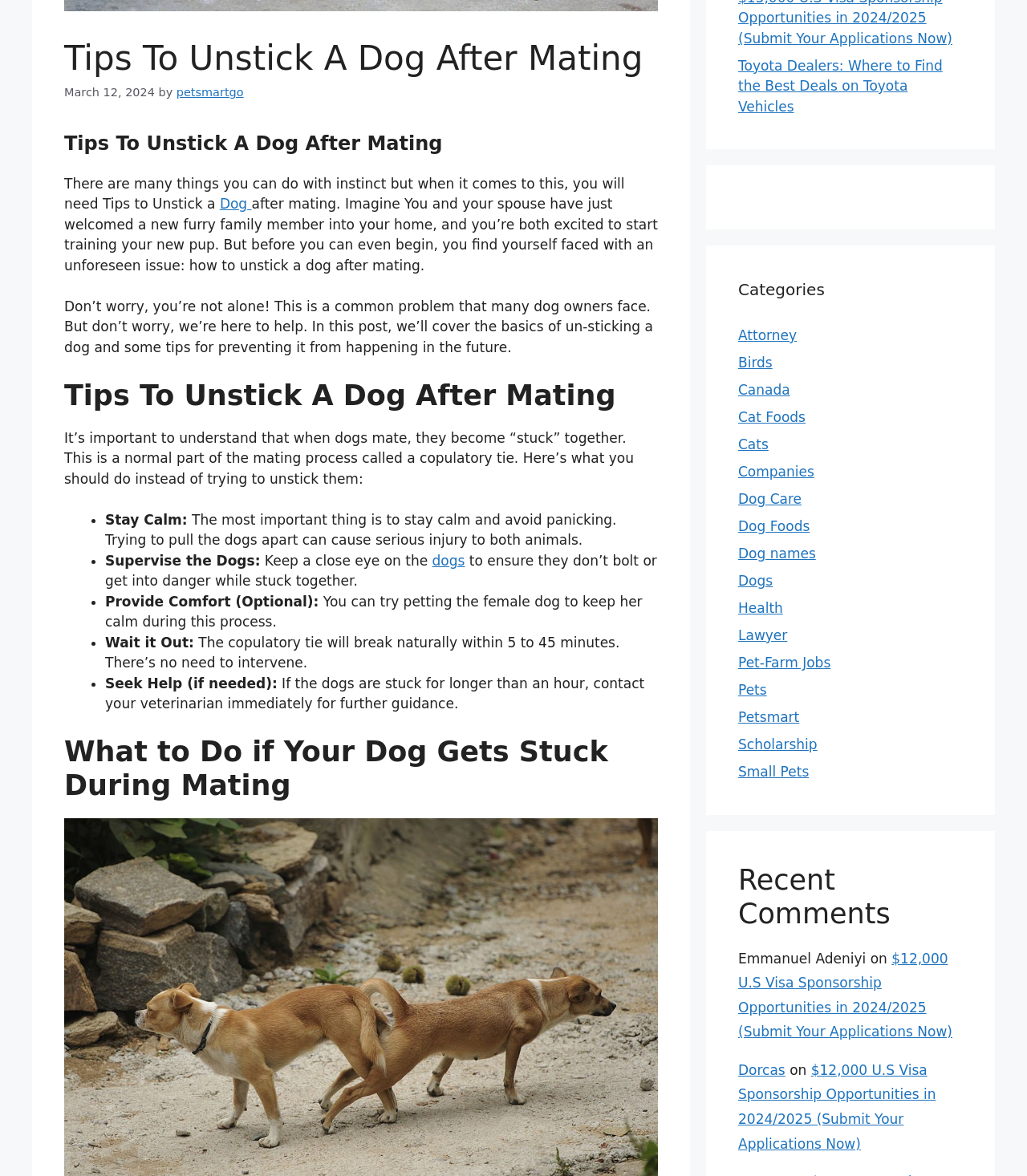Locate the bounding box for the described UI element: "Pet-Farm Jobs". Ensure the coordinates are four float numbers between 0 and 1, formatted as [left, top, right, bottom].

[0.719, 0.557, 0.809, 0.57]